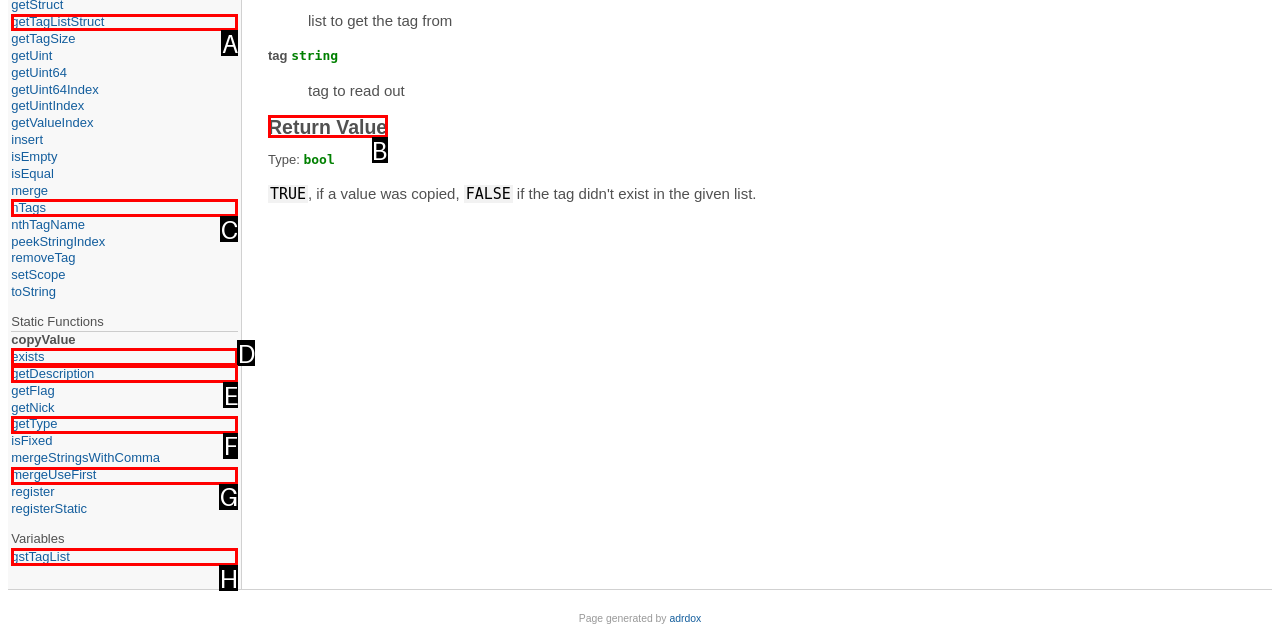Choose the letter that best represents the description: Return Value. Provide the letter as your response.

B